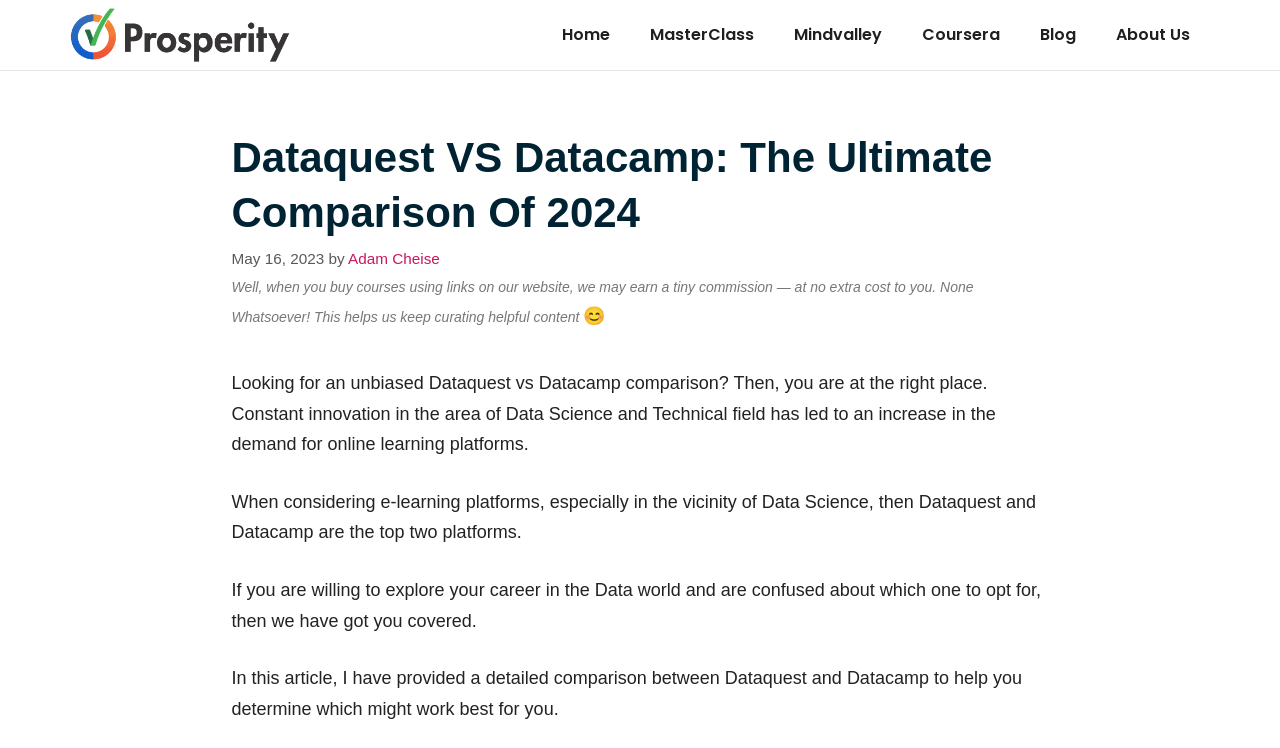Determine the bounding box coordinates for the area you should click to complete the following instruction: "Click the 'Home' link".

[0.423, 0.007, 0.492, 0.087]